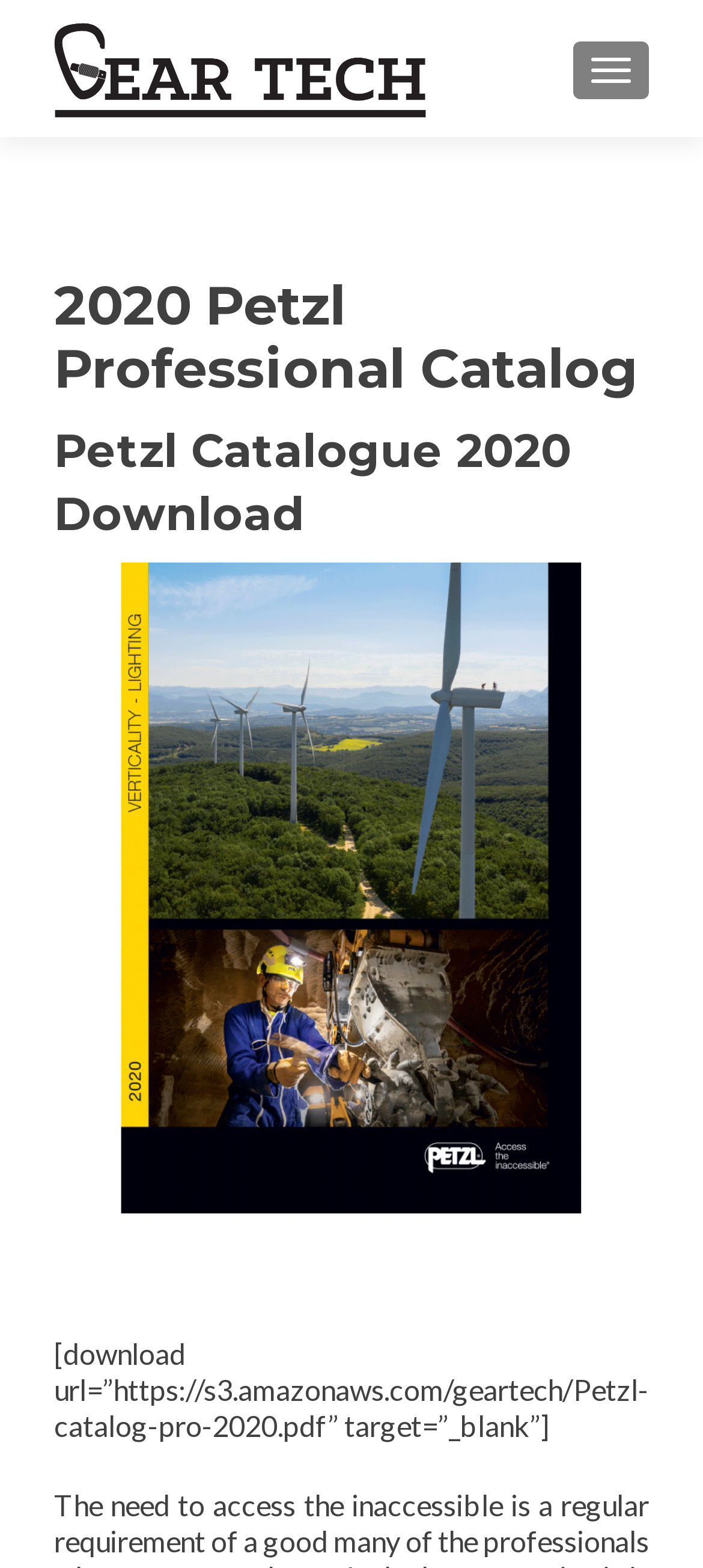What is shown in the image on the webpage?
Please provide a comprehensive answer to the question based on the webpage screenshot.

The image on the webpage is described as 'petzl pro 2020 cover', which suggests that it is the cover of the 2020 Petzl professional catalog.